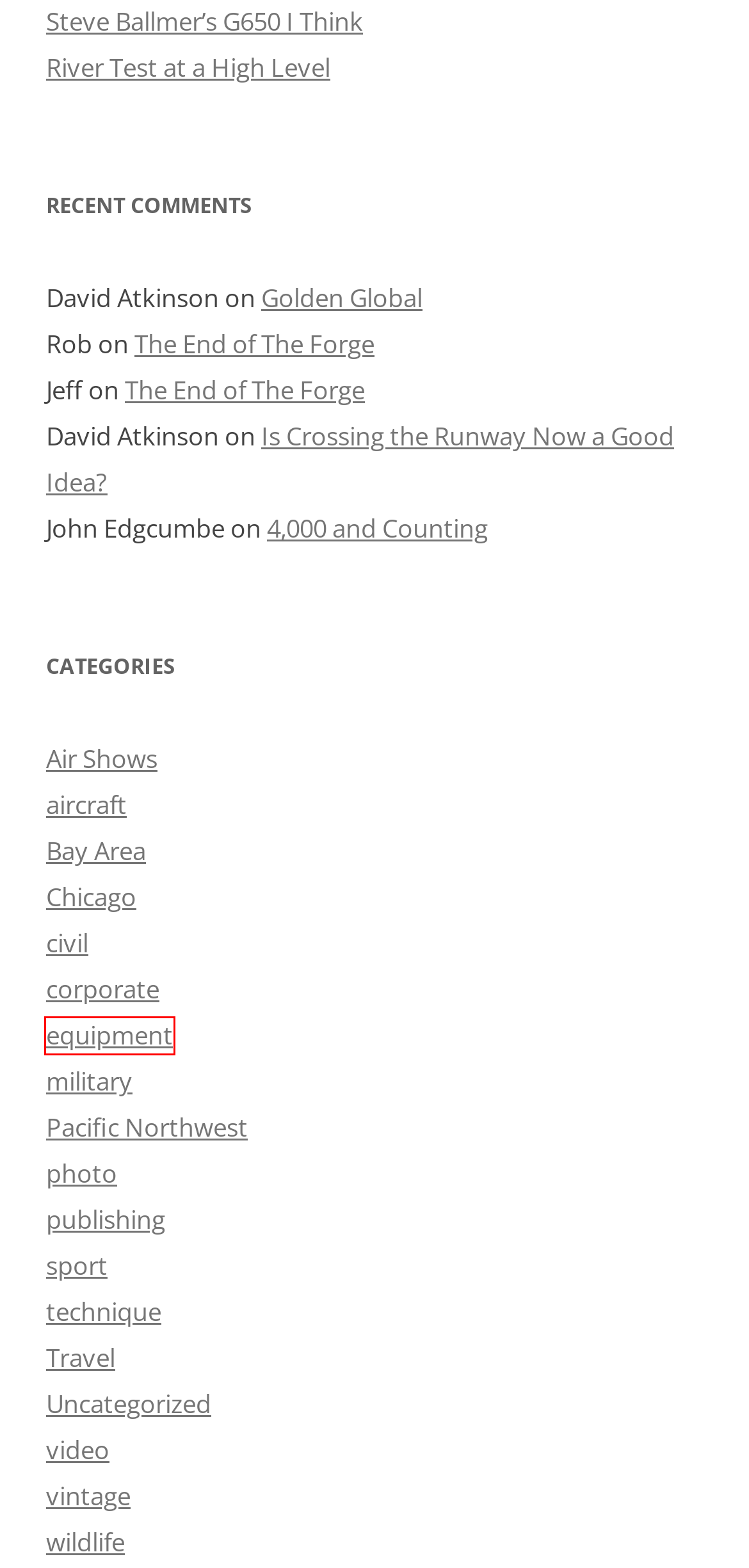Observe the provided screenshot of a webpage with a red bounding box around a specific UI element. Choose the webpage description that best fits the new webpage after you click on the highlighted element. These are your options:
A. Bay Area | RobsBlogs
B. video | RobsBlogs
C. sport | RobsBlogs
D. Pacific Northwest | RobsBlogs
E. Chicago | RobsBlogs
F. equipment | RobsBlogs
G. civil | RobsBlogs
H. Uncategorized | RobsBlogs

F